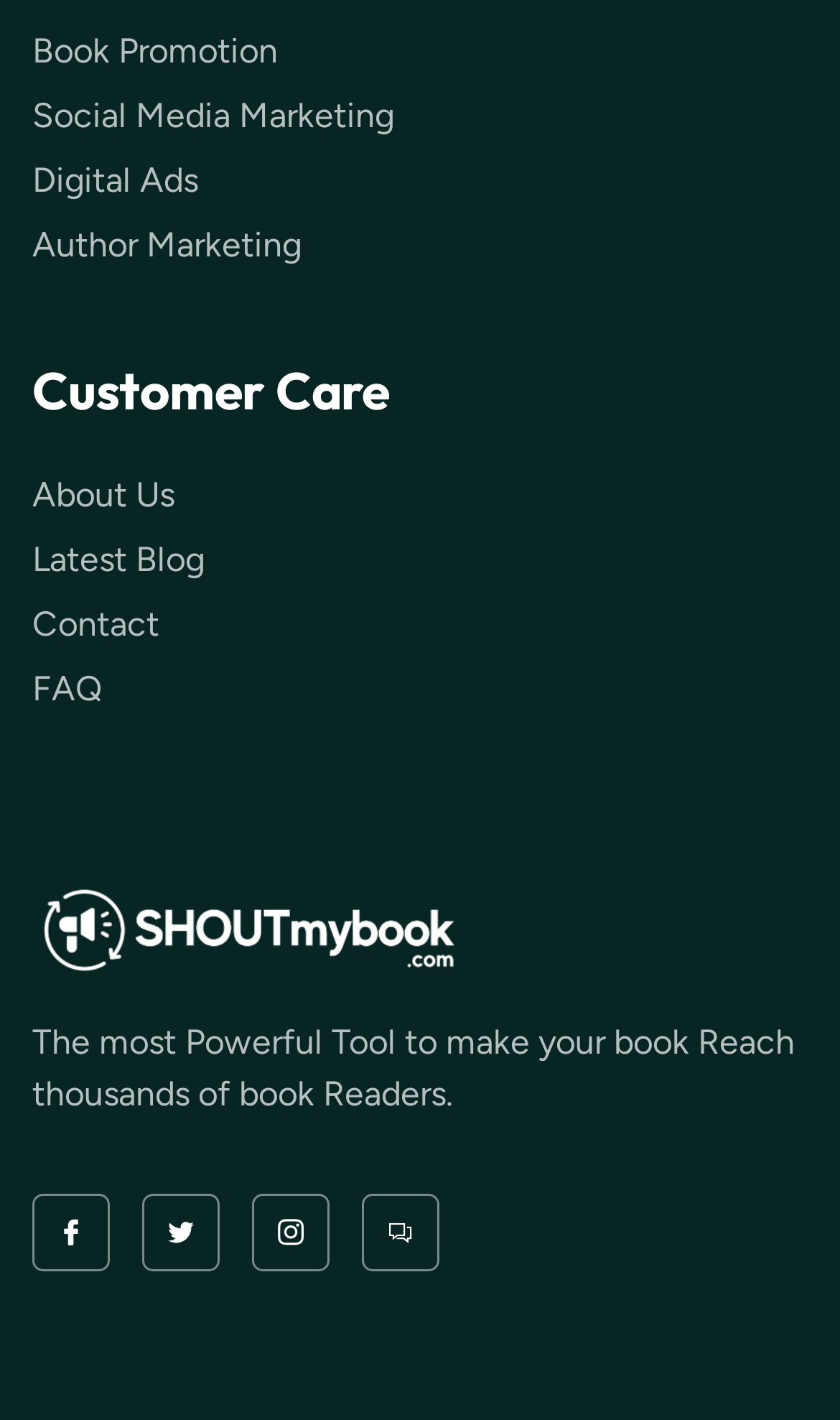Locate the bounding box coordinates of the area where you should click to accomplish the instruction: "Contact us".

[0.038, 0.421, 0.962, 0.458]